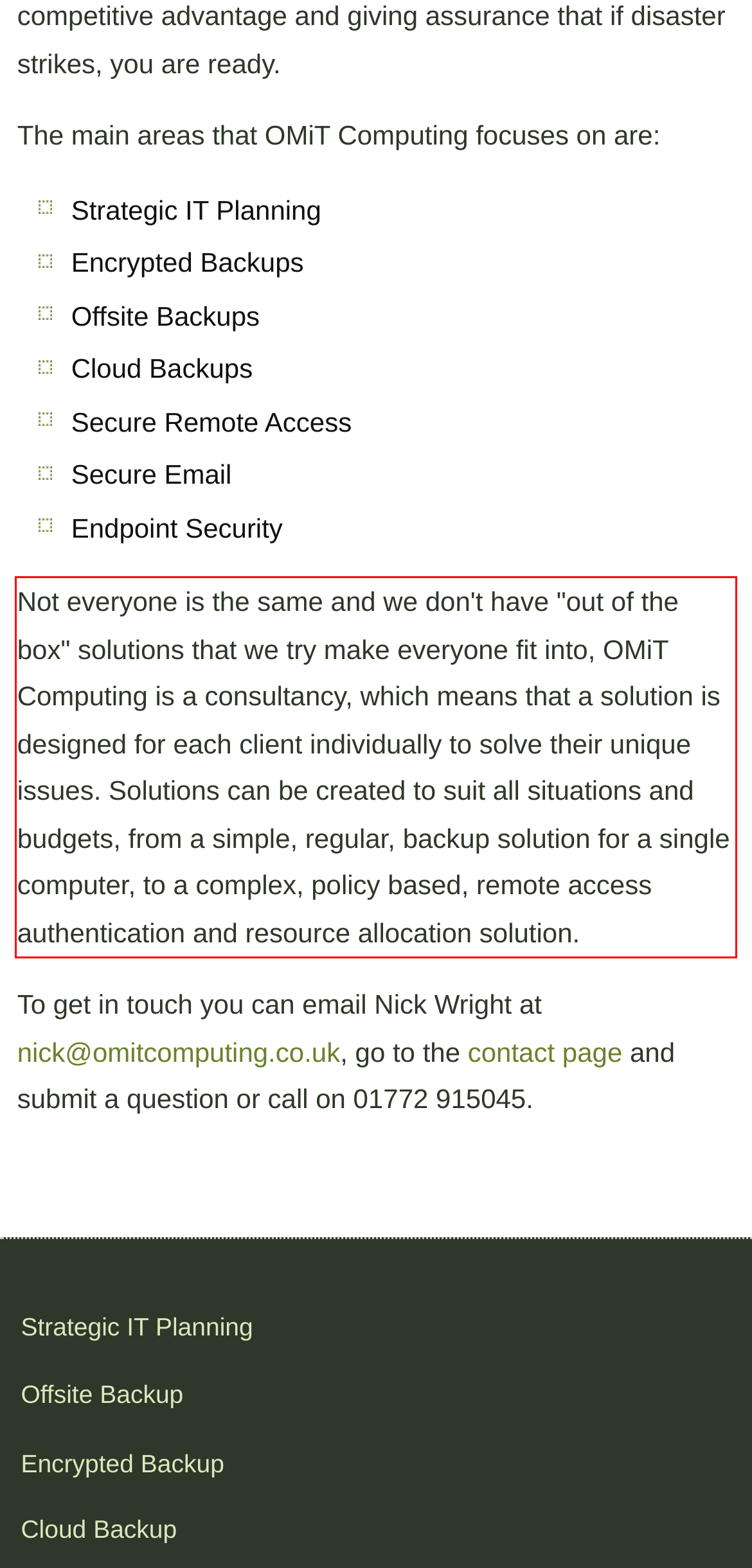Examine the webpage screenshot and use OCR to obtain the text inside the red bounding box.

Not everyone is the same and we don't have "out of the box" solutions that we try make everyone fit into, OMiT Computing is a consultancy, which means that a solution is designed for each client individually to solve their unique issues. Solutions can be created to suit all situations and budgets, from a simple, regular, backup solution for a single computer, to a complex, policy based, remote access authentication and resource allocation solution.